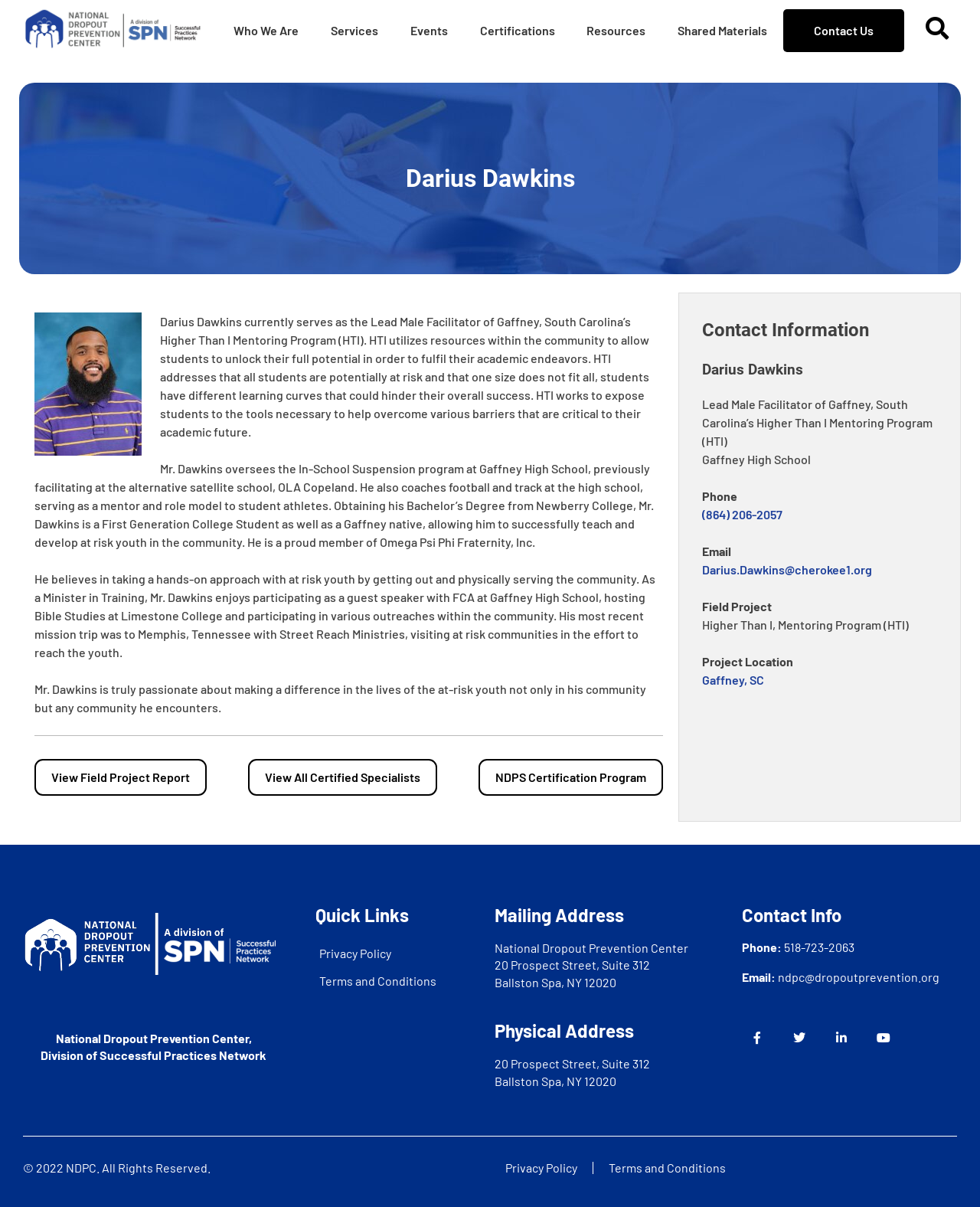What is the location of the National Dropout Prevention Center? Refer to the image and provide a one-word or short phrase answer.

Ballston Spa, NY 12020